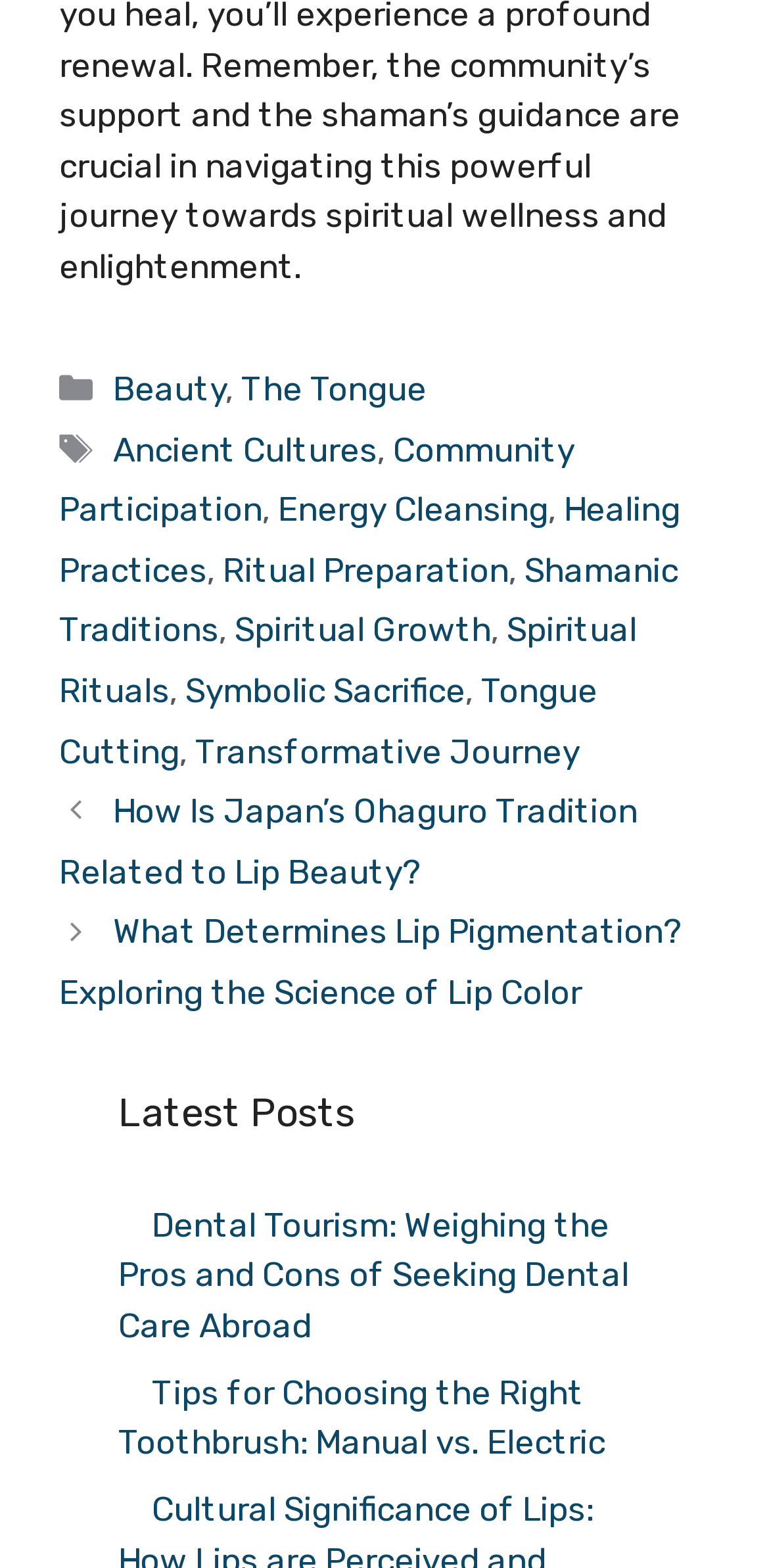Find the bounding box coordinates of the element you need to click on to perform this action: 'Send an email'. The coordinates should be represented by four float values between 0 and 1, in the format [left, top, right, bottom].

None